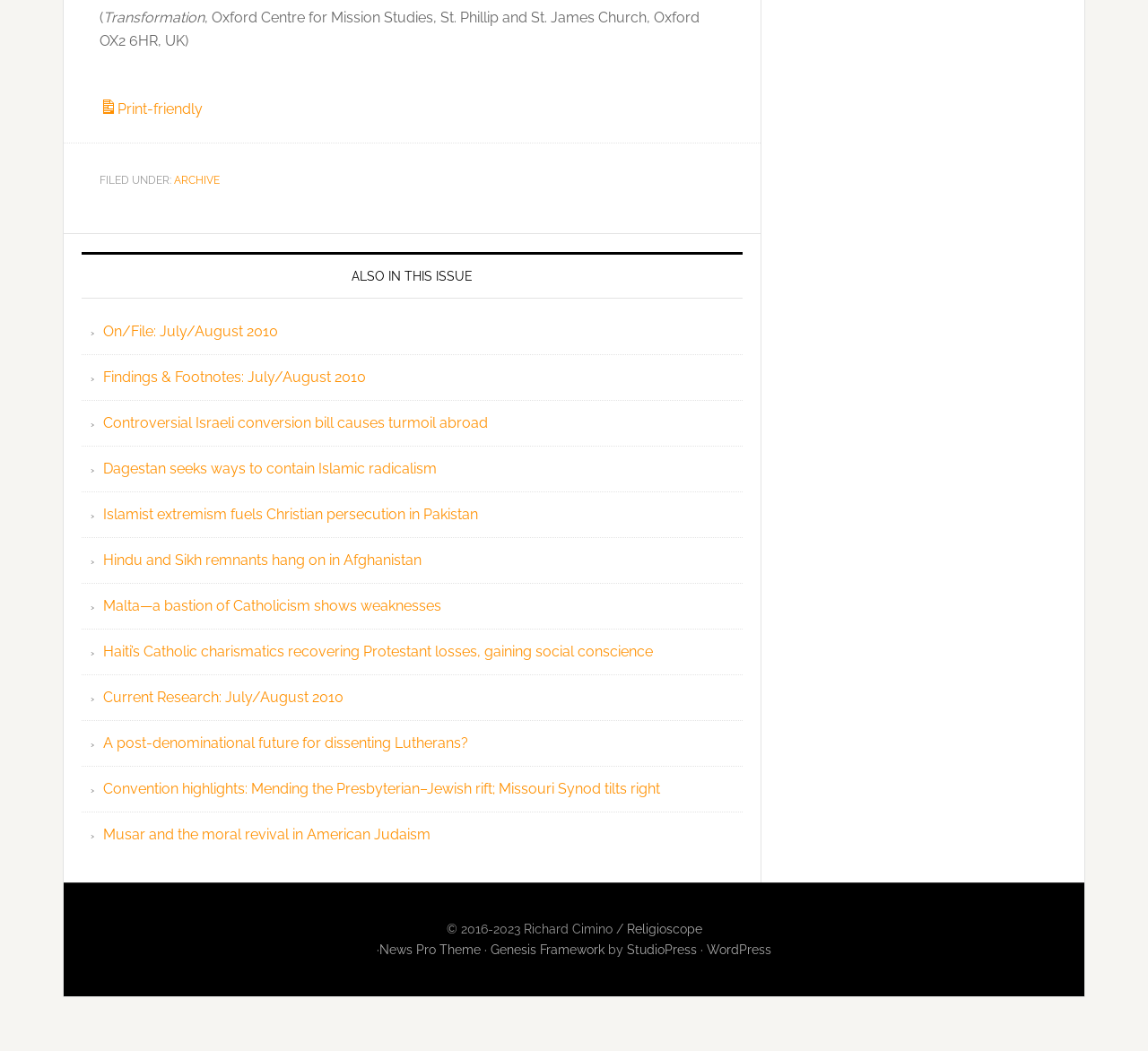Could you specify the bounding box coordinates for the clickable section to complete the following instruction: "Check WordPress"?

[0.616, 0.897, 0.672, 0.91]